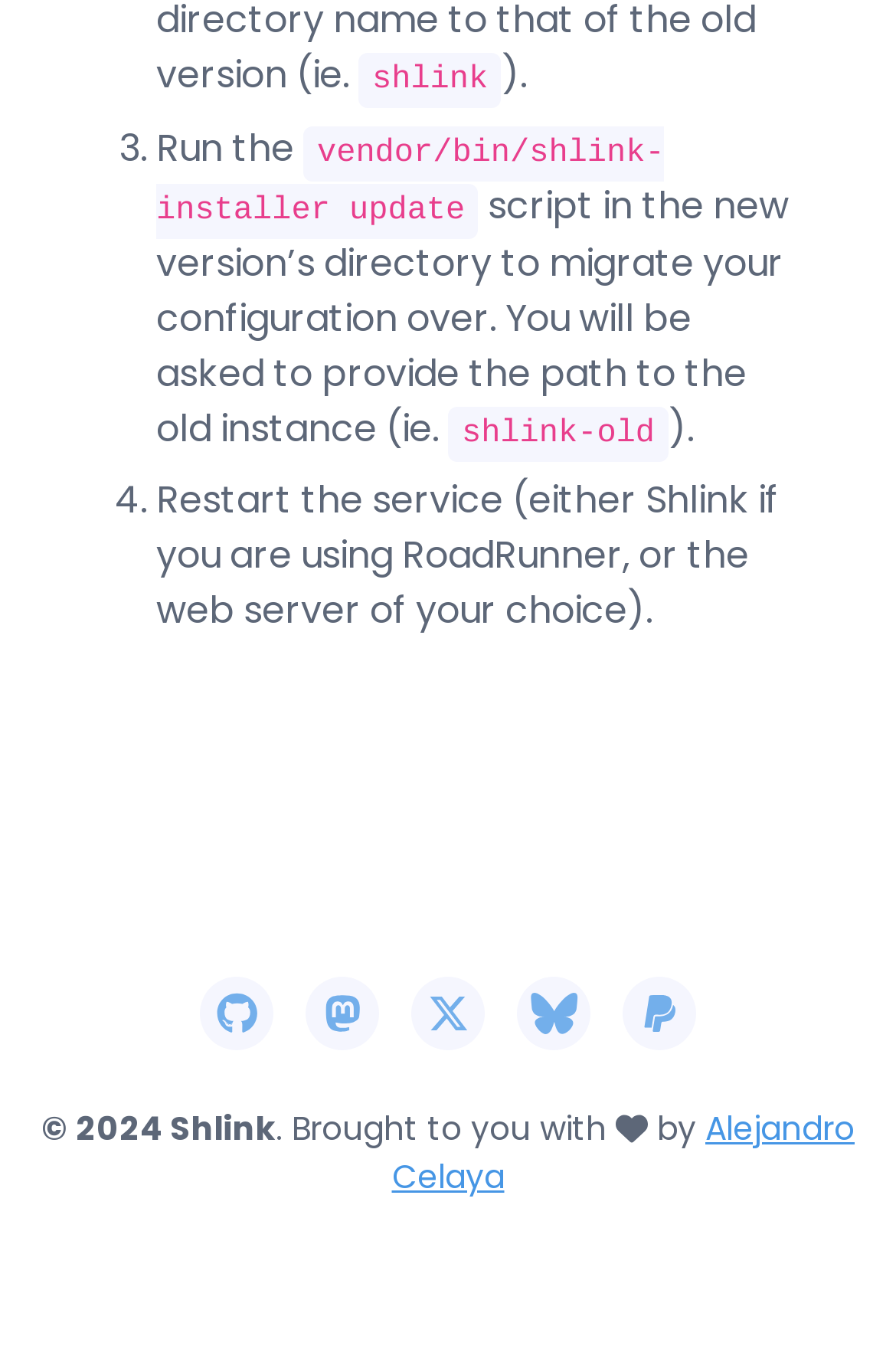How many social media links are available?
Look at the image and construct a detailed response to the question.

There are four social media links available on the webpage, which are GitHub, Mastodon, Twitter, and Bluesky. These links are located at the bottom of the webpage.